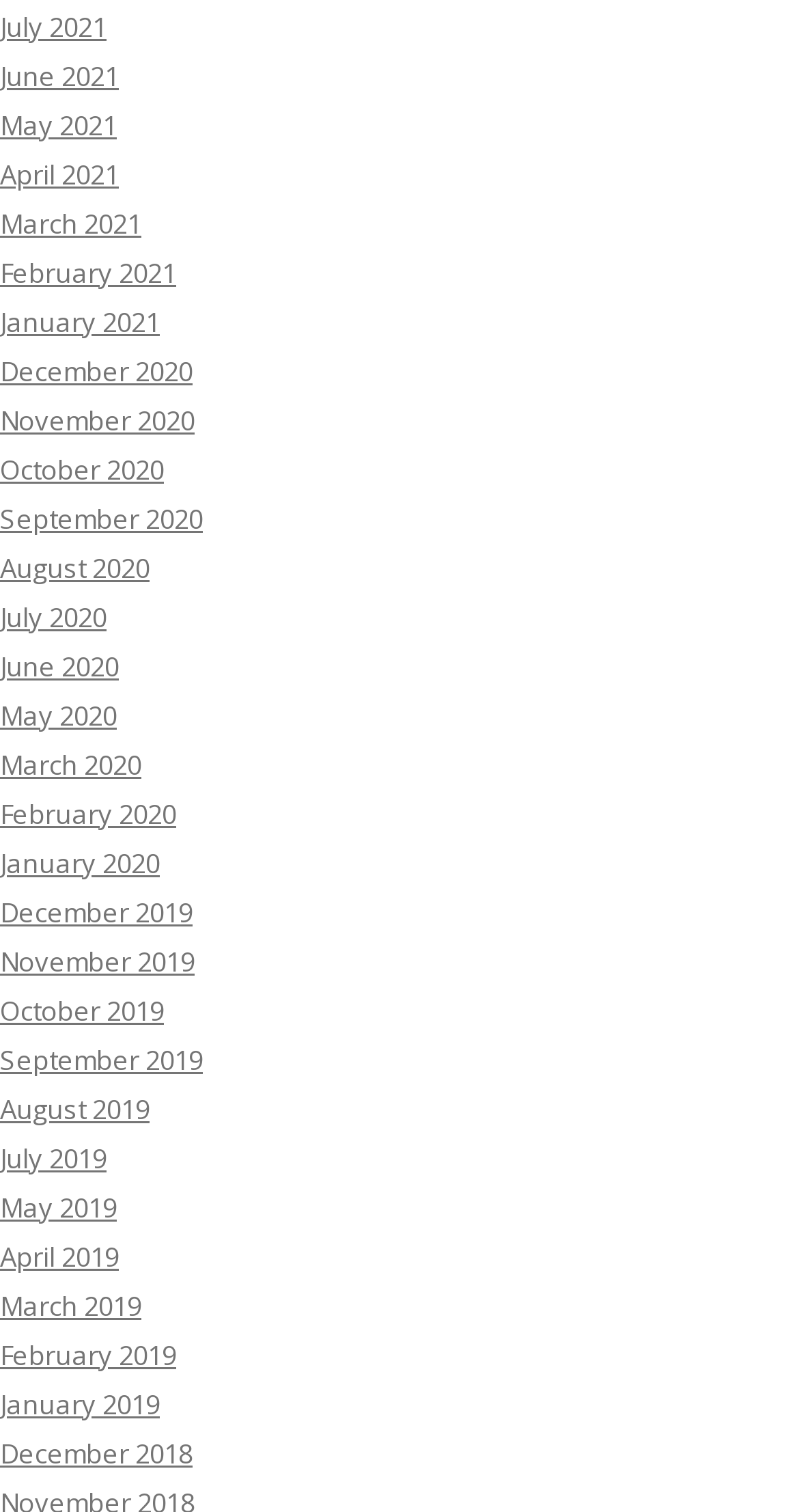Highlight the bounding box coordinates of the element that should be clicked to carry out the following instruction: "View July 2021". The coordinates must be given as four float numbers ranging from 0 to 1, i.e., [left, top, right, bottom].

[0.0, 0.005, 0.133, 0.03]